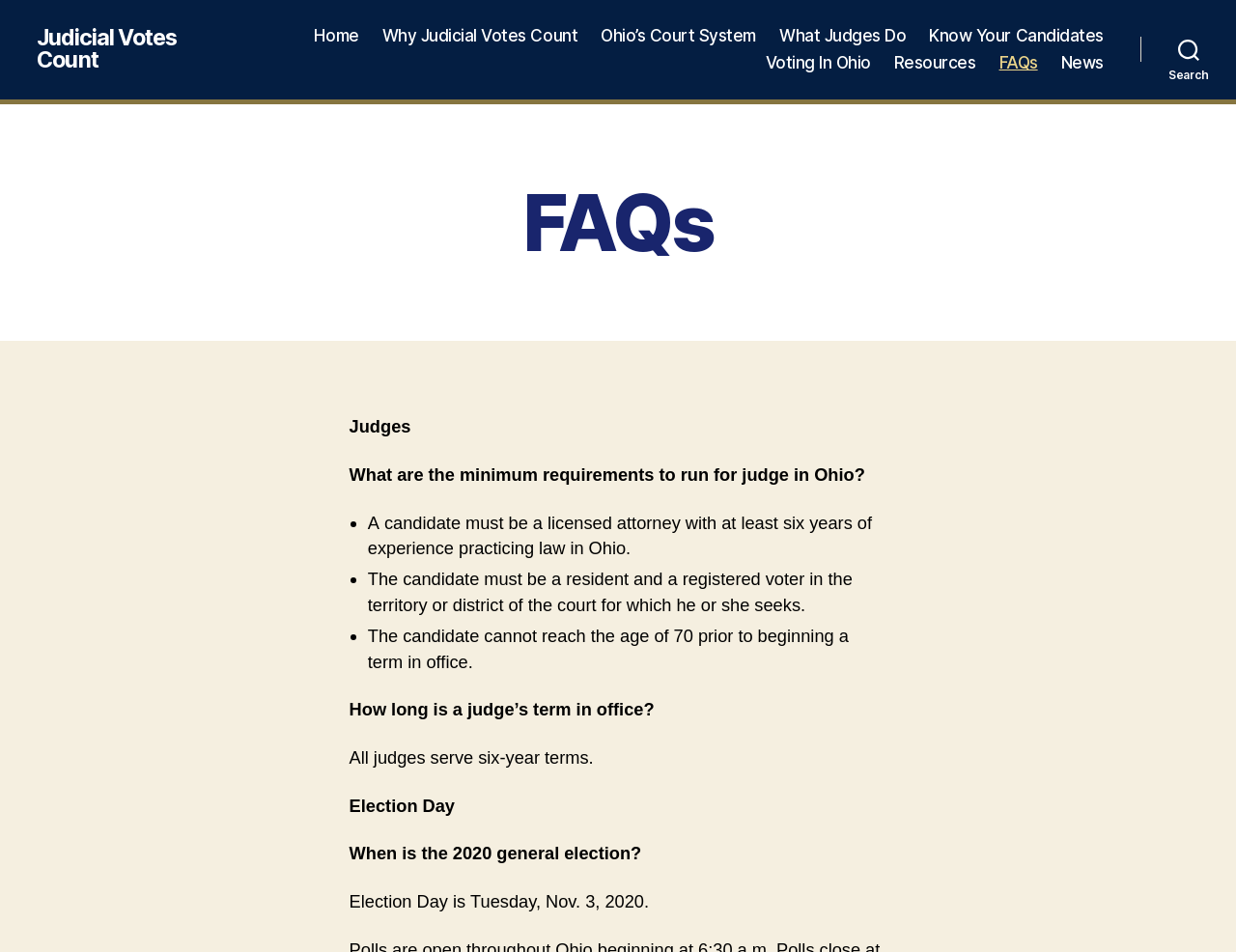Specify the bounding box coordinates of the area to click in order to follow the given instruction: "Search for something."

[0.923, 0.031, 1.0, 0.074]